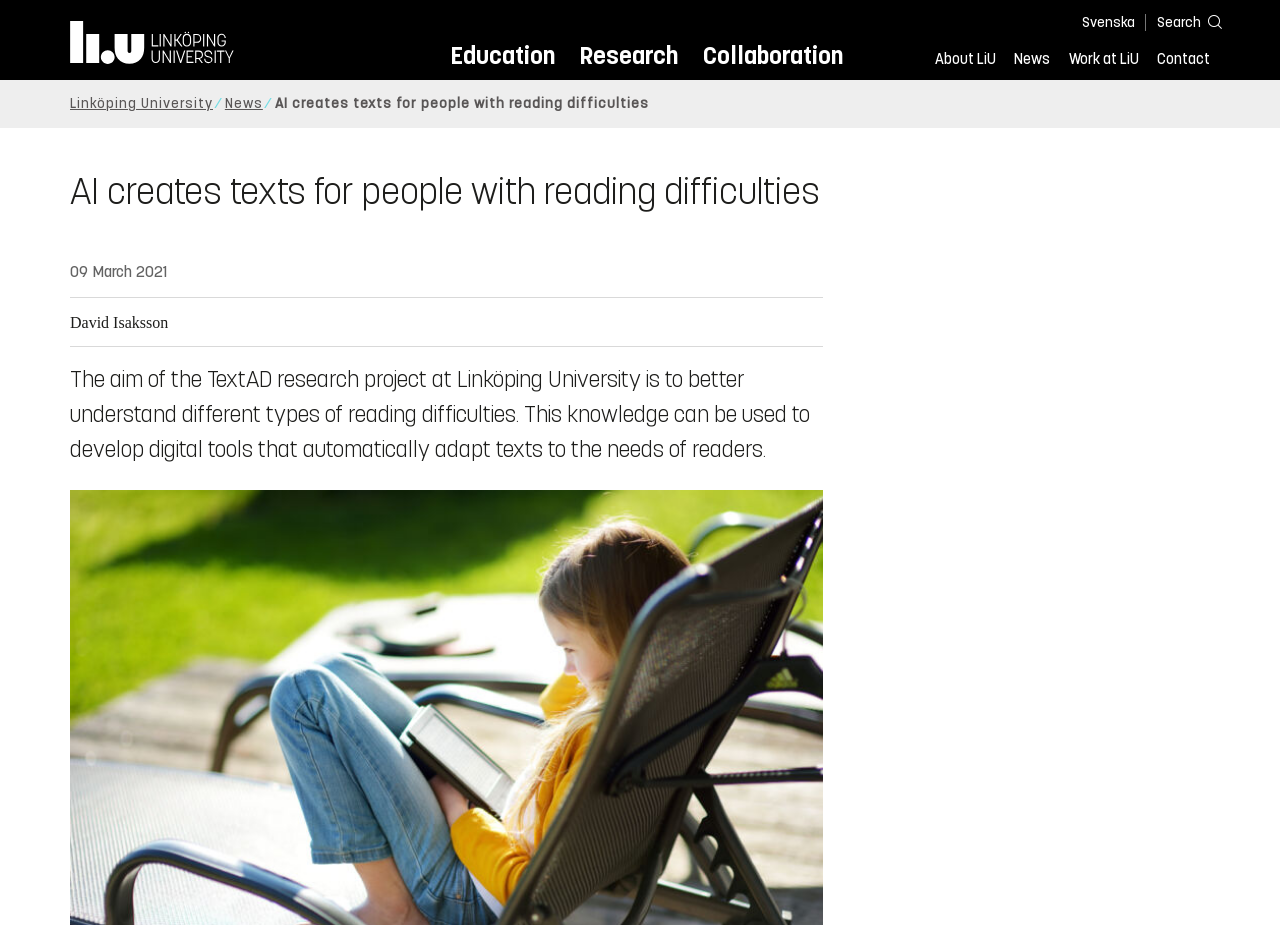Specify the bounding box coordinates of the element's area that should be clicked to execute the given instruction: "read 'News' article". The coordinates should be four float numbers between 0 and 1, i.e., [left, top, right, bottom].

[0.792, 0.051, 0.82, 0.082]